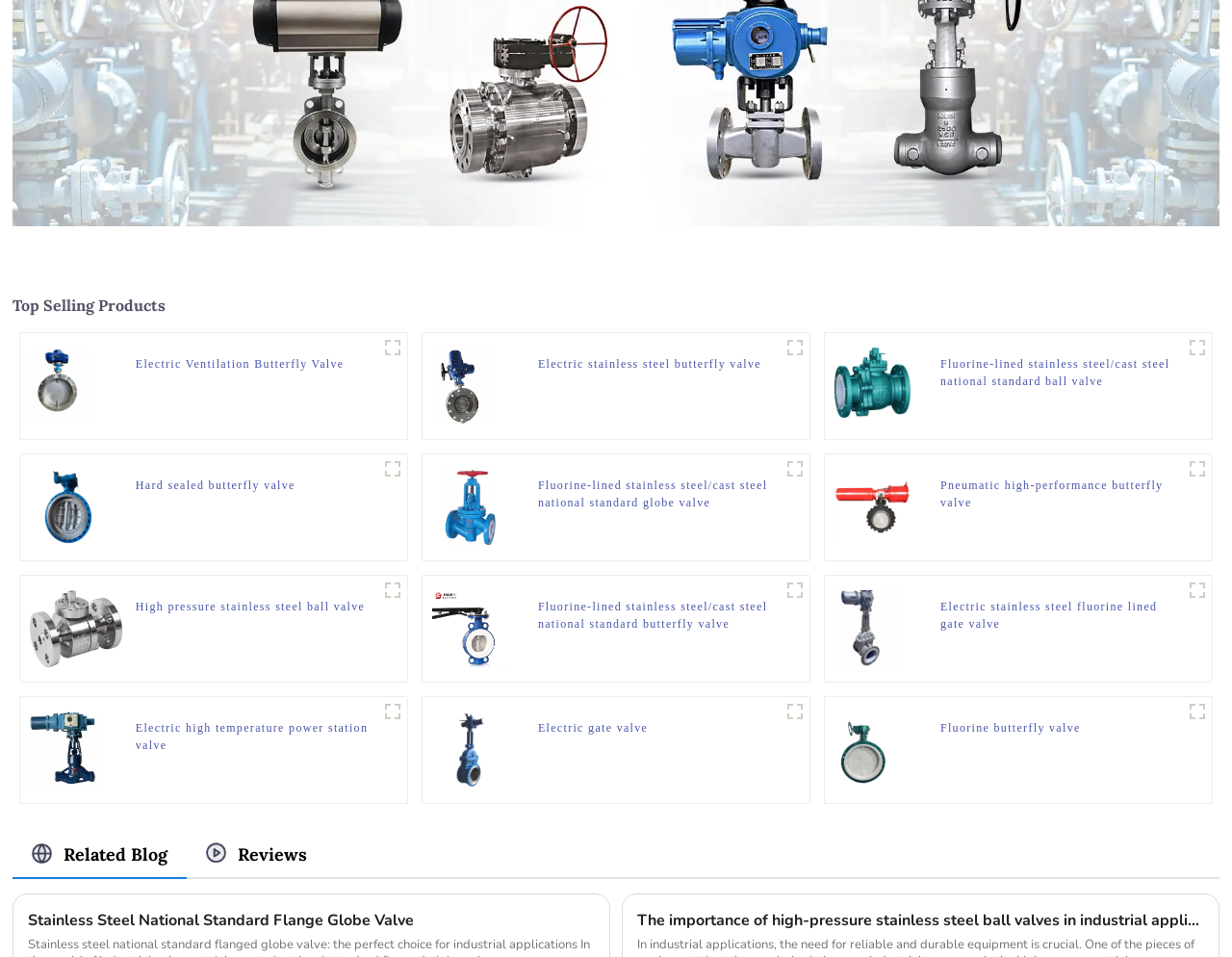Select the bounding box coordinates of the element I need to click to carry out the following instruction: "Click on the 'Electric stainless steel fluorine lined gate valve' link".

[0.763, 0.625, 0.96, 0.661]